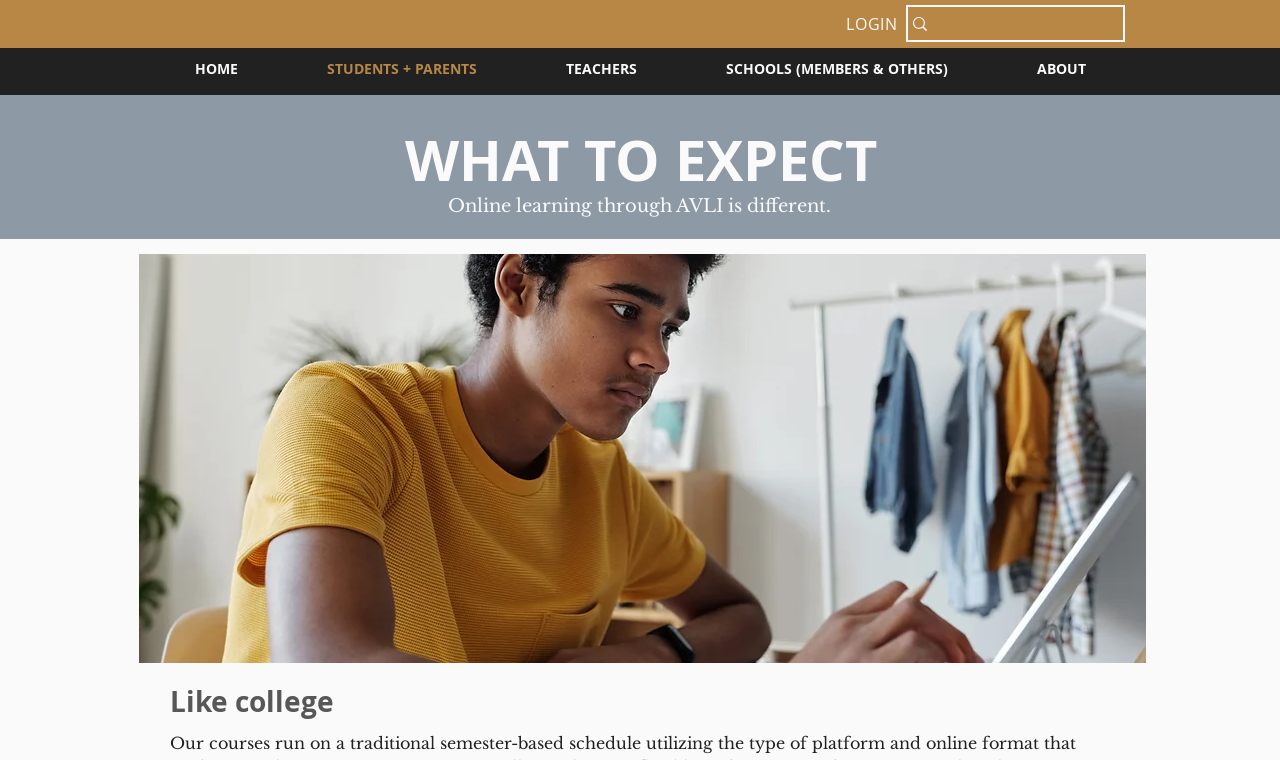What is the theme of the image on the webpage?
Craft a detailed and extensive response to the question.

The image on the webpage is described as 'male student online', which suggests that the theme of the image is online learning, likely in the context of Arrupe Virtual Learning Institute.